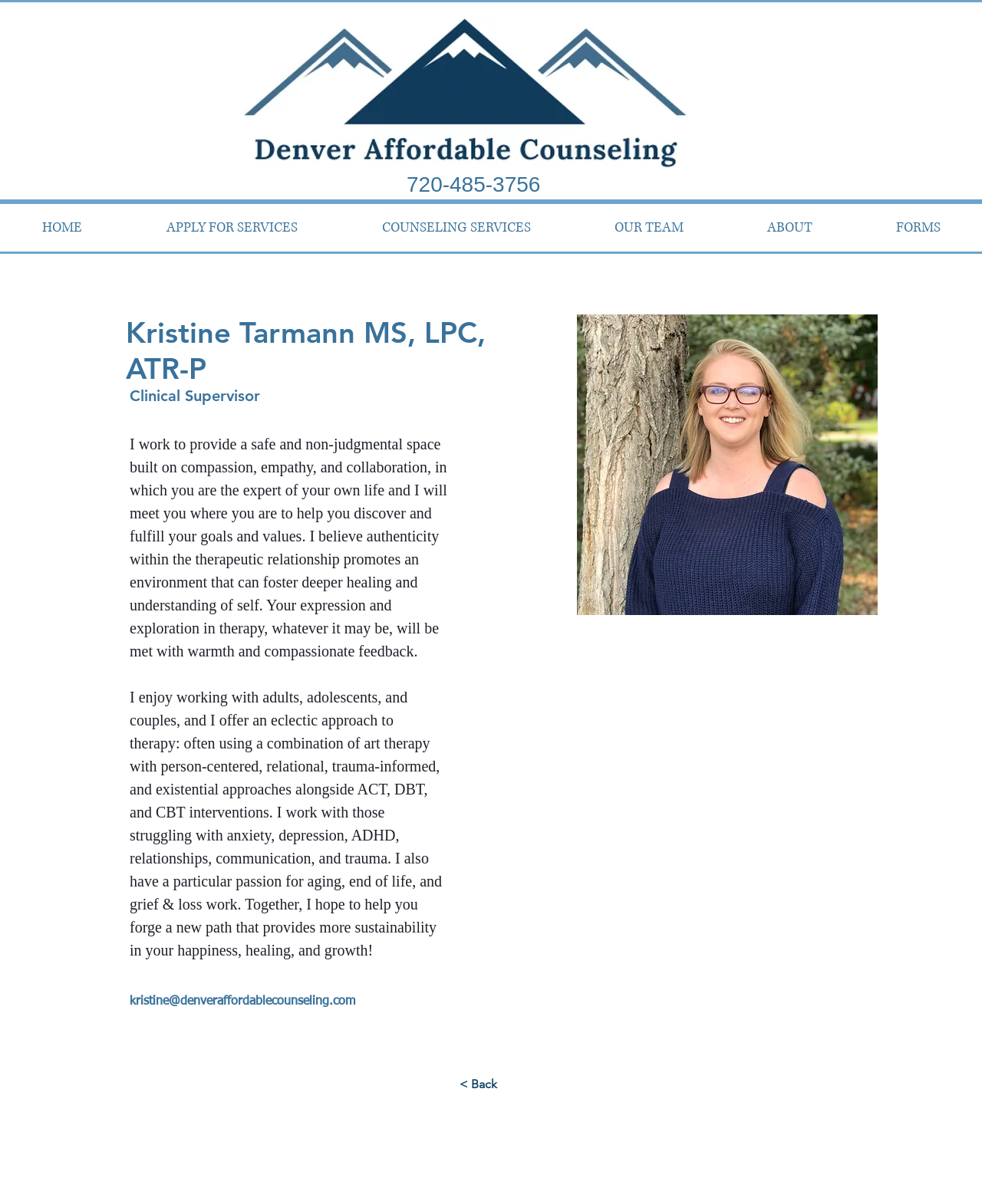Can you give a detailed response to the following question using the information from the image? What is the phone number on the webpage?

I found the phone number by looking at the heading element with the text '720-485-3756' which is also a link. This element is located at the top of the webpage, indicating that it is a contact information.